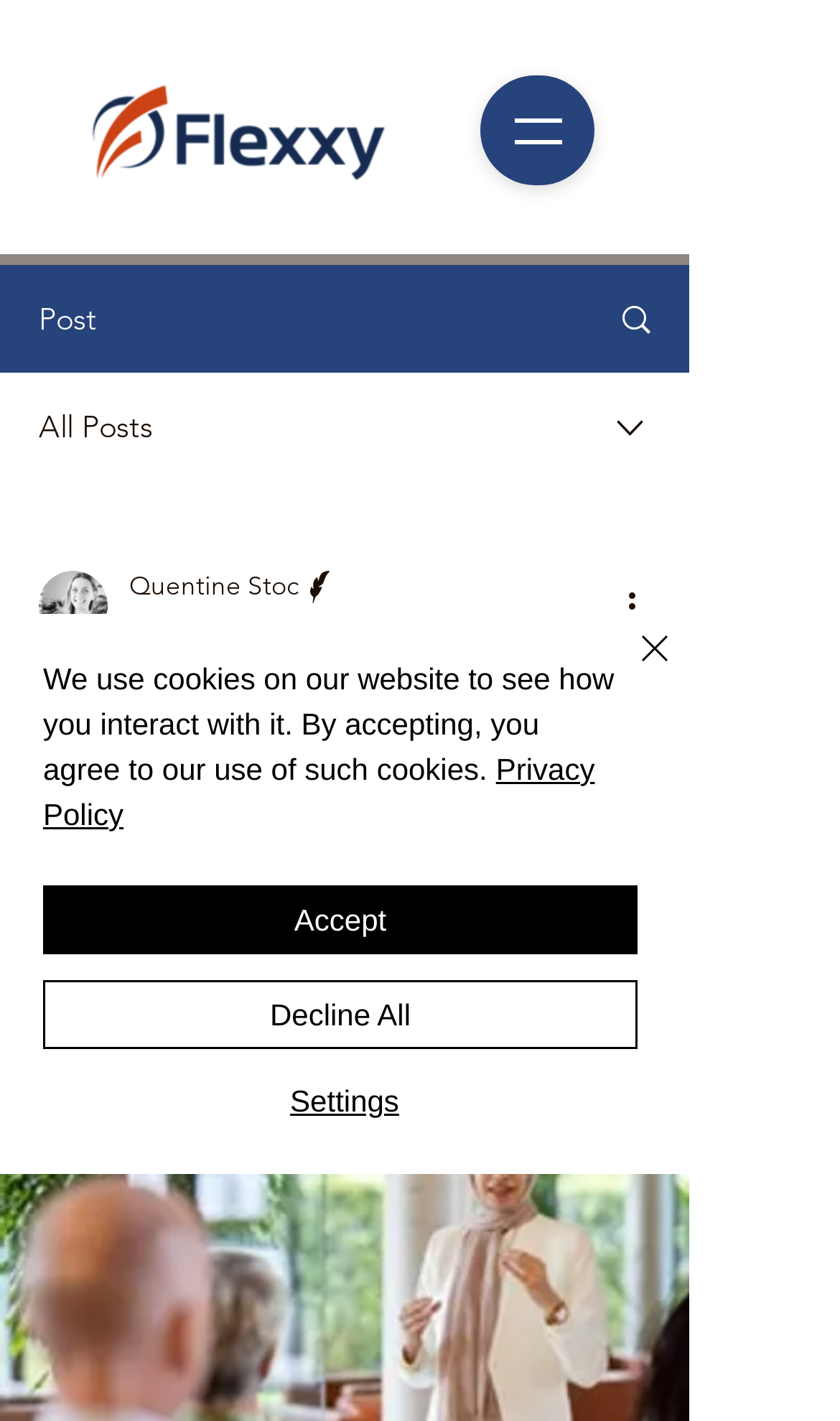What is the author's occupation?
Look at the image and construct a detailed response to the question.

The author's occupation is Writer, which can be inferred from the generic element with the text 'Writer' located below the author's name 'Quentine Stoc'.